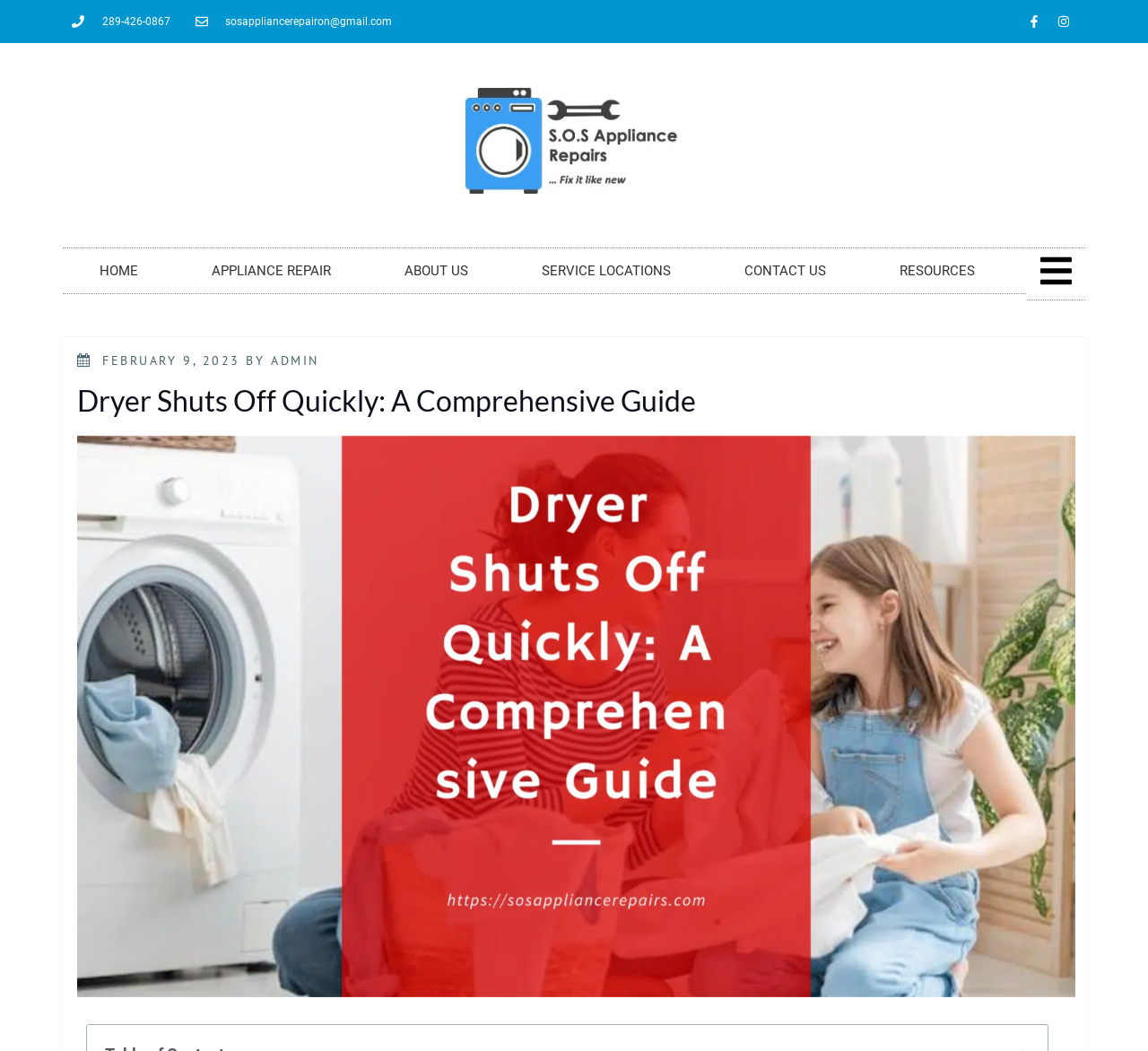How many navigation links are there in the top menu?
Please give a detailed and thorough answer to the question, covering all relevant points.

I counted the navigation links by looking at the top menu section of the webpage. There are six links: 'HOME', 'APPLIANCE REPAIR', 'ABOUT US', 'SERVICE LOCATIONS', 'CONTACT US', and 'RESOURCES'.